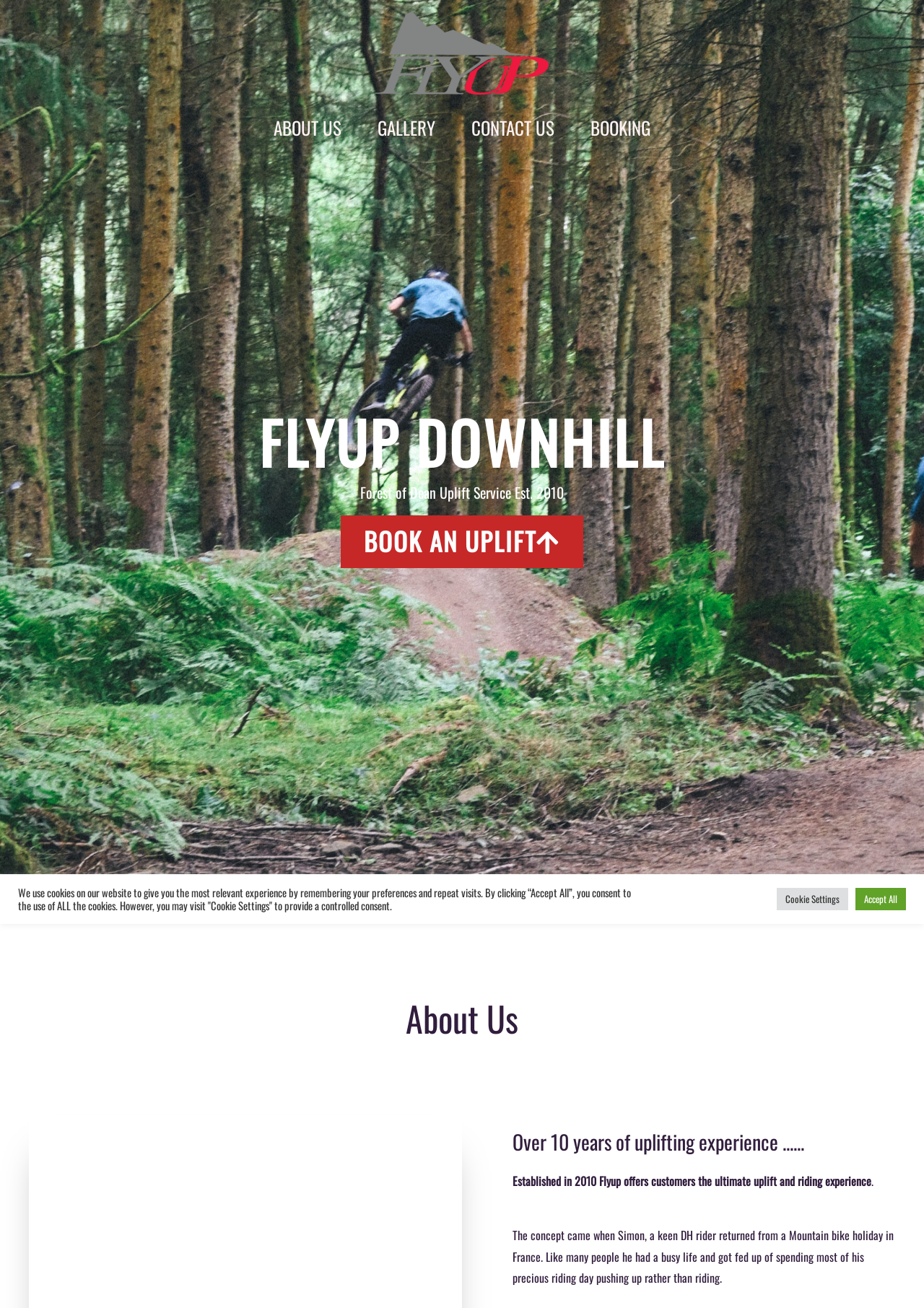Show me the bounding box coordinates of the clickable region to achieve the task as per the instruction: "Click on 'About'".

None